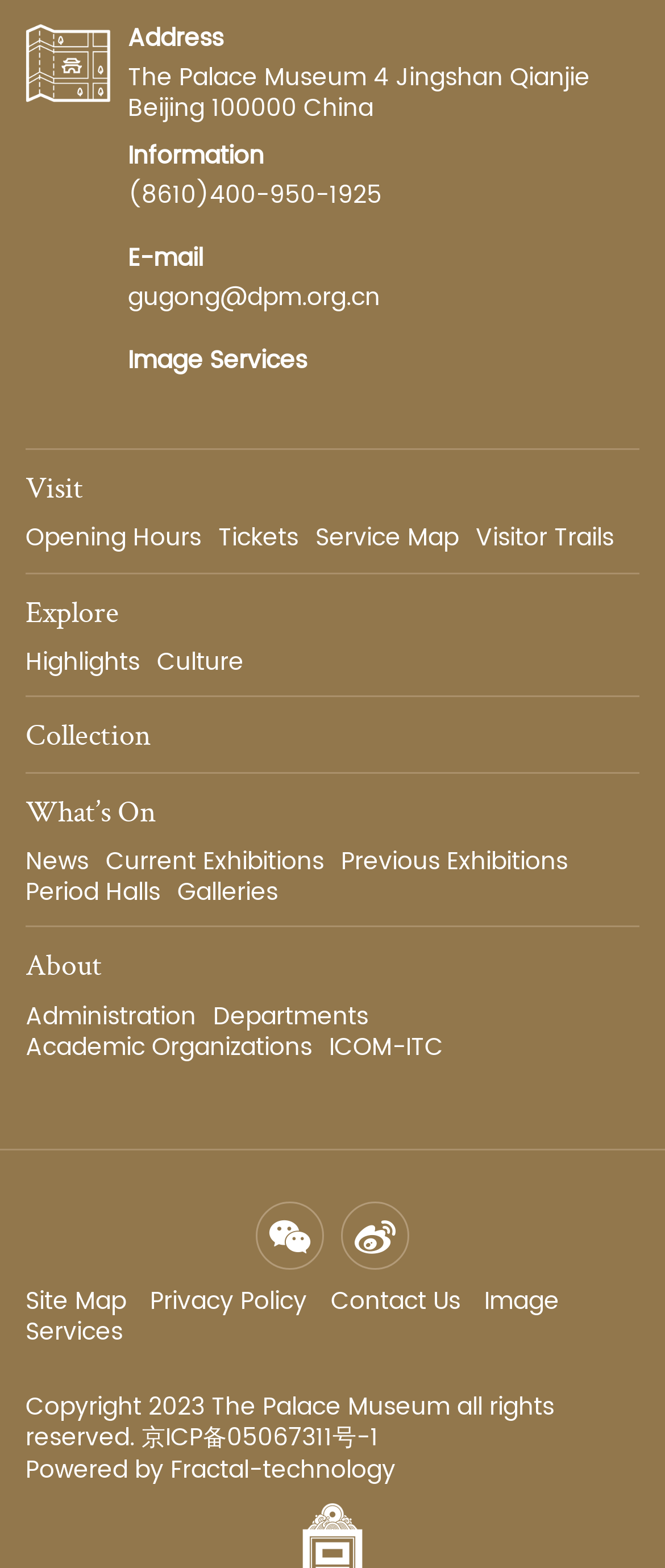Determine the bounding box of the UI component based on this description: "Previous Exhibitions". The bounding box coordinates should be four float values between 0 and 1, i.e., [left, top, right, bottom].

[0.513, 0.537, 0.854, 0.562]